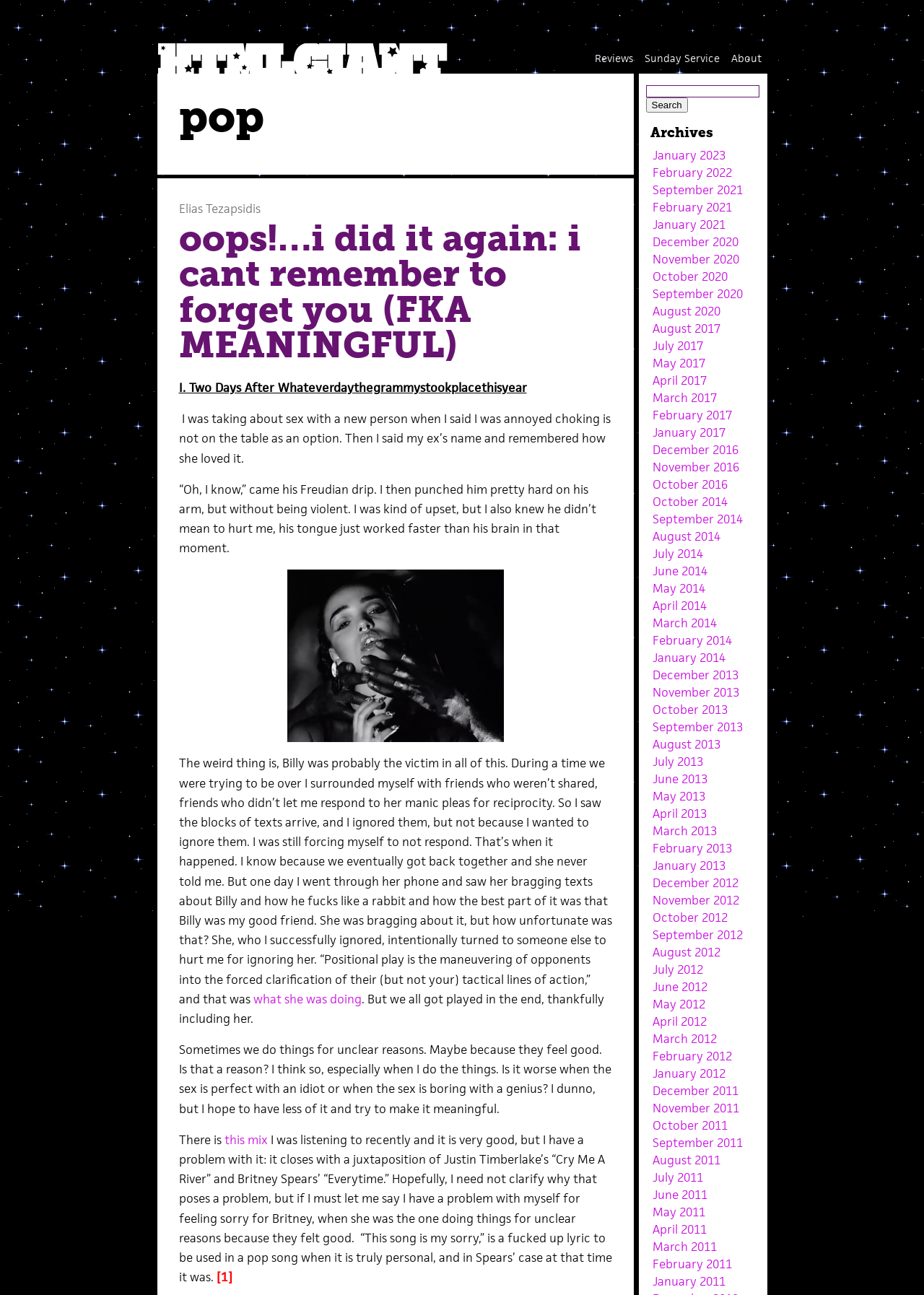What is the title of the first heading?
Please describe in detail the information shown in the image to answer the question.

The first heading is 'pop' which is located at the top of the webpage with a bounding box of [0.193, 0.073, 0.662, 0.107].